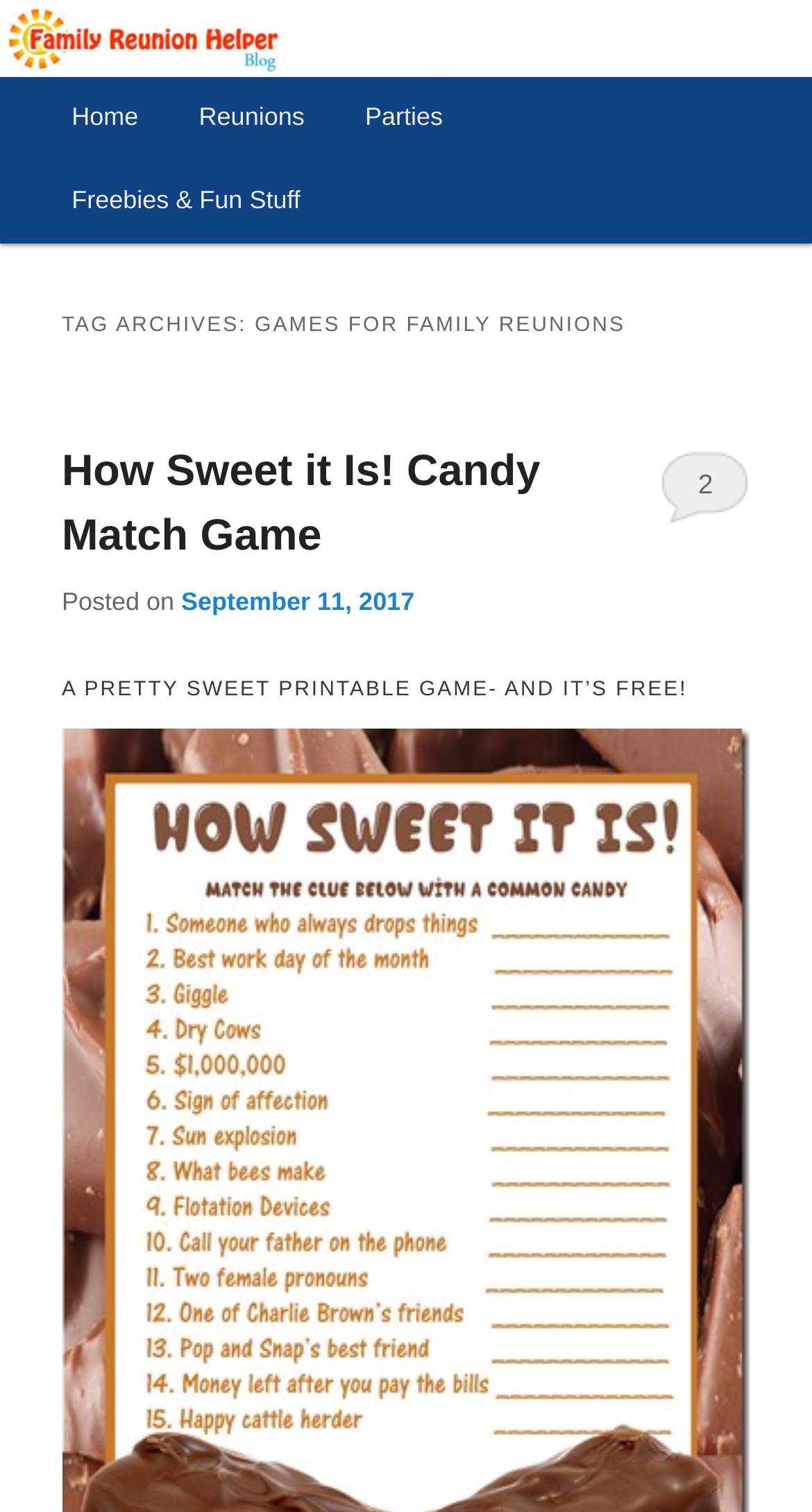Describe all the visual and textual components of the webpage comprehensively.

The webpage is about Family Reunion Helper, a resource for organizing family reunions. At the top, there are two "Skip to" links, one for primary content and one for secondary content, positioned at the very top left of the page. Below these links, there is a large heading that reads "Family Reunion Helper" with a link to the same name, taking up most of the top section of the page. 

Underneath, there is a smaller heading that describes the website as "Your number one source for family reunion organization". To the left of this heading, there is a logo image of Family Reunion Helper, which spans the entire height of the top section. 

On the top right, there is a main menu with links to "Home", "Reunions", "Parties", and "Freebies & Fun Stuff". Below the main menu, there is a large section dedicated to a blog post or article. The title of the post is "TAG ARCHIVES: GAMES FOR FAMILY REUNIONS" and it contains several subheadings and links to specific games, including "How Sweet it Is! Candy Match Game" and "A PRETTY SWEET PRINTABLE GAME- AND IT’S FREE!". Each game has a link to its page, along with the date it was posted, "September 11, 2017" in this case.